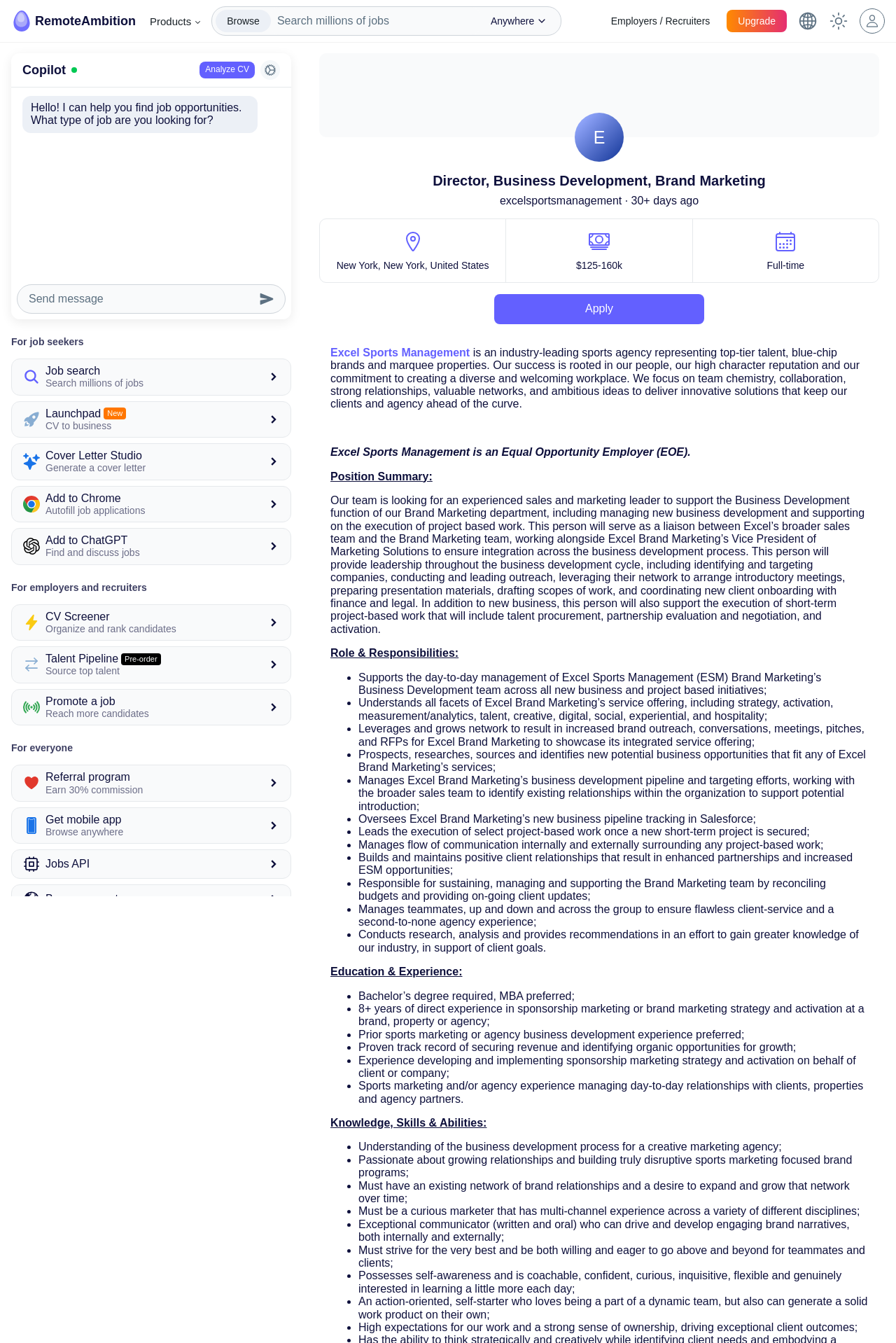Find the bounding box coordinates of the element to click in order to complete this instruction: "Search millions of jobs". The bounding box coordinates must be four float numbers between 0 and 1, denoted as [left, top, right, bottom].

[0.309, 0.011, 0.434, 0.02]